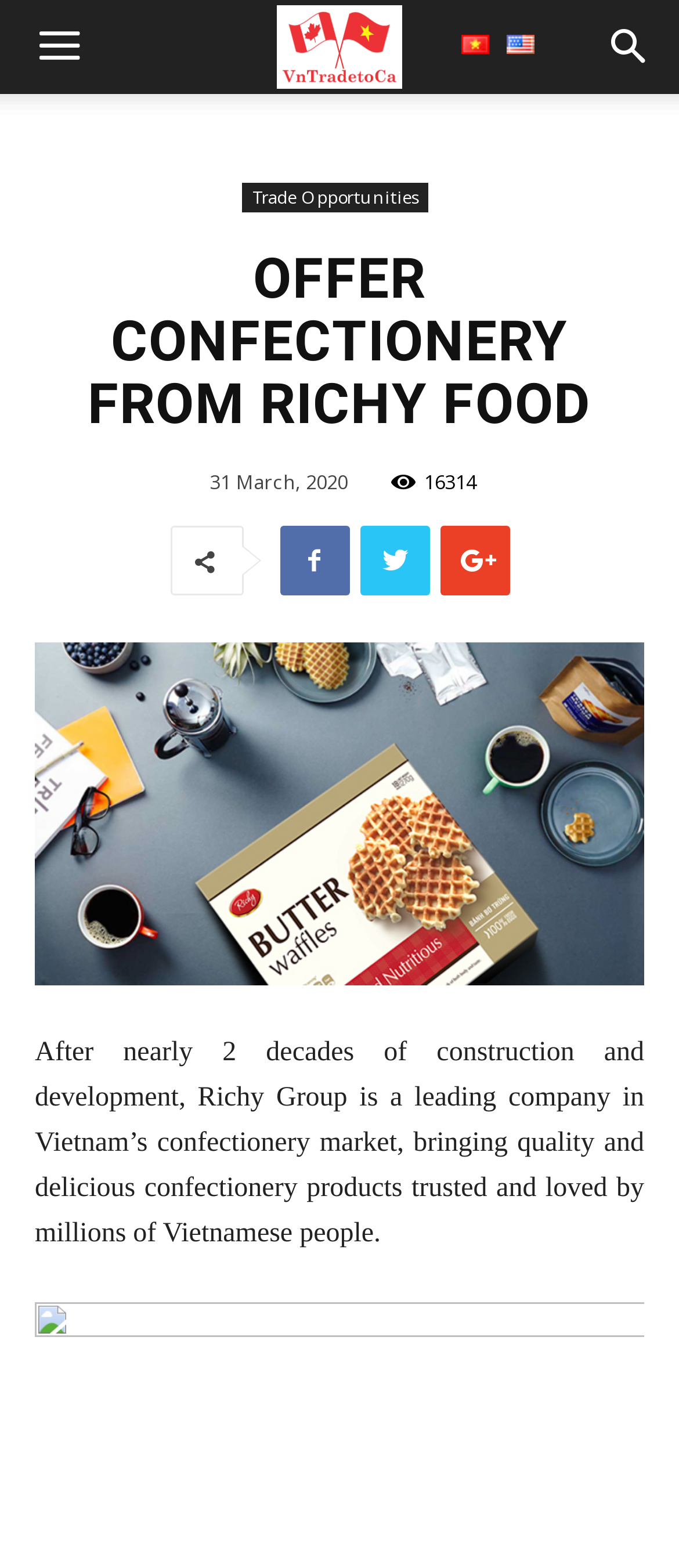Please examine the image and provide a detailed answer to the question: What language options are available?

Based on the links at the top of the webpage, there are two language options available: 'Tiếng Việt' which is Vietnamese, and 'English'.